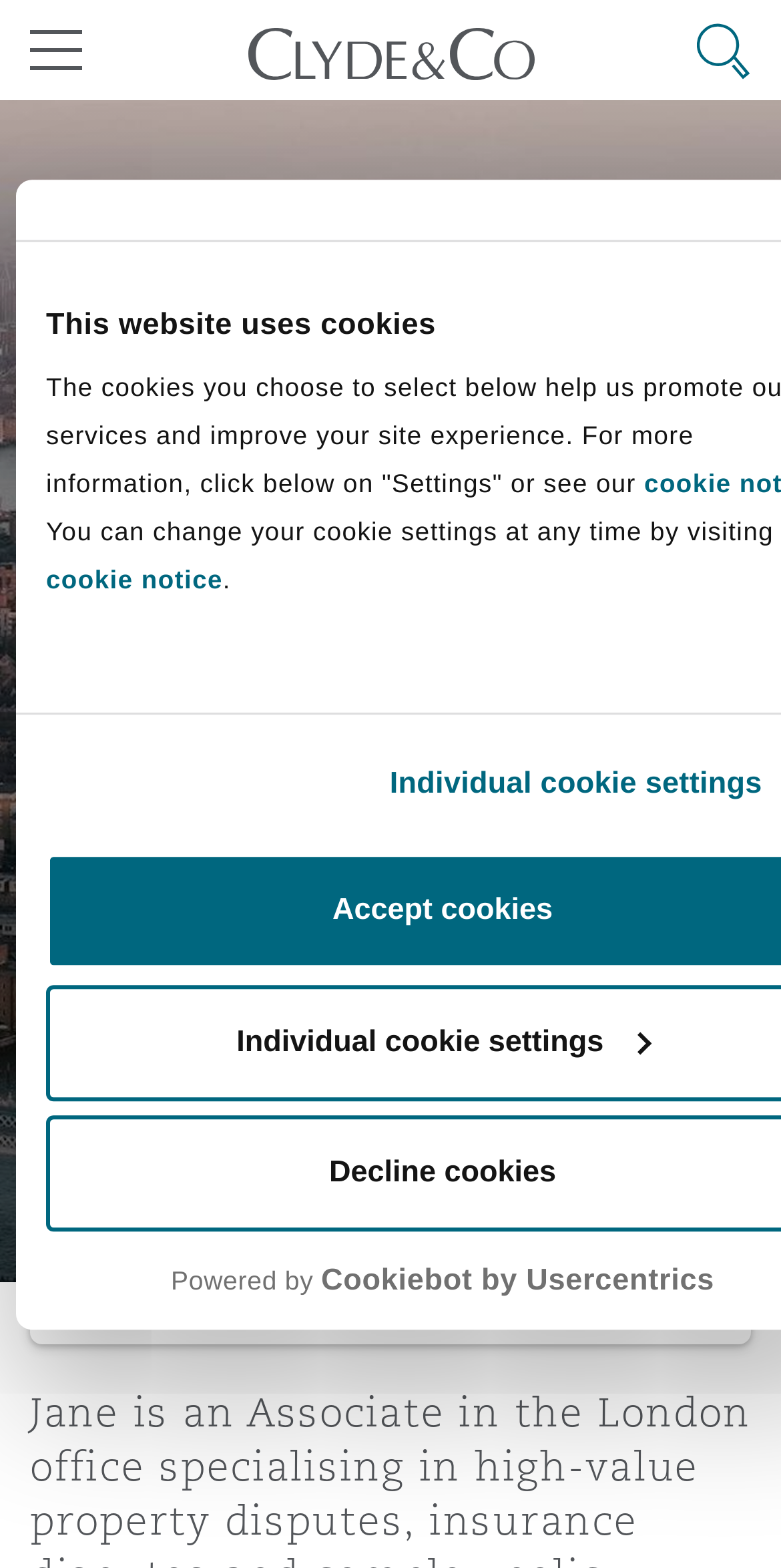Identify the bounding box of the UI element that matches this description: "RONNY DE JESÚS RAMÍREZ".

None